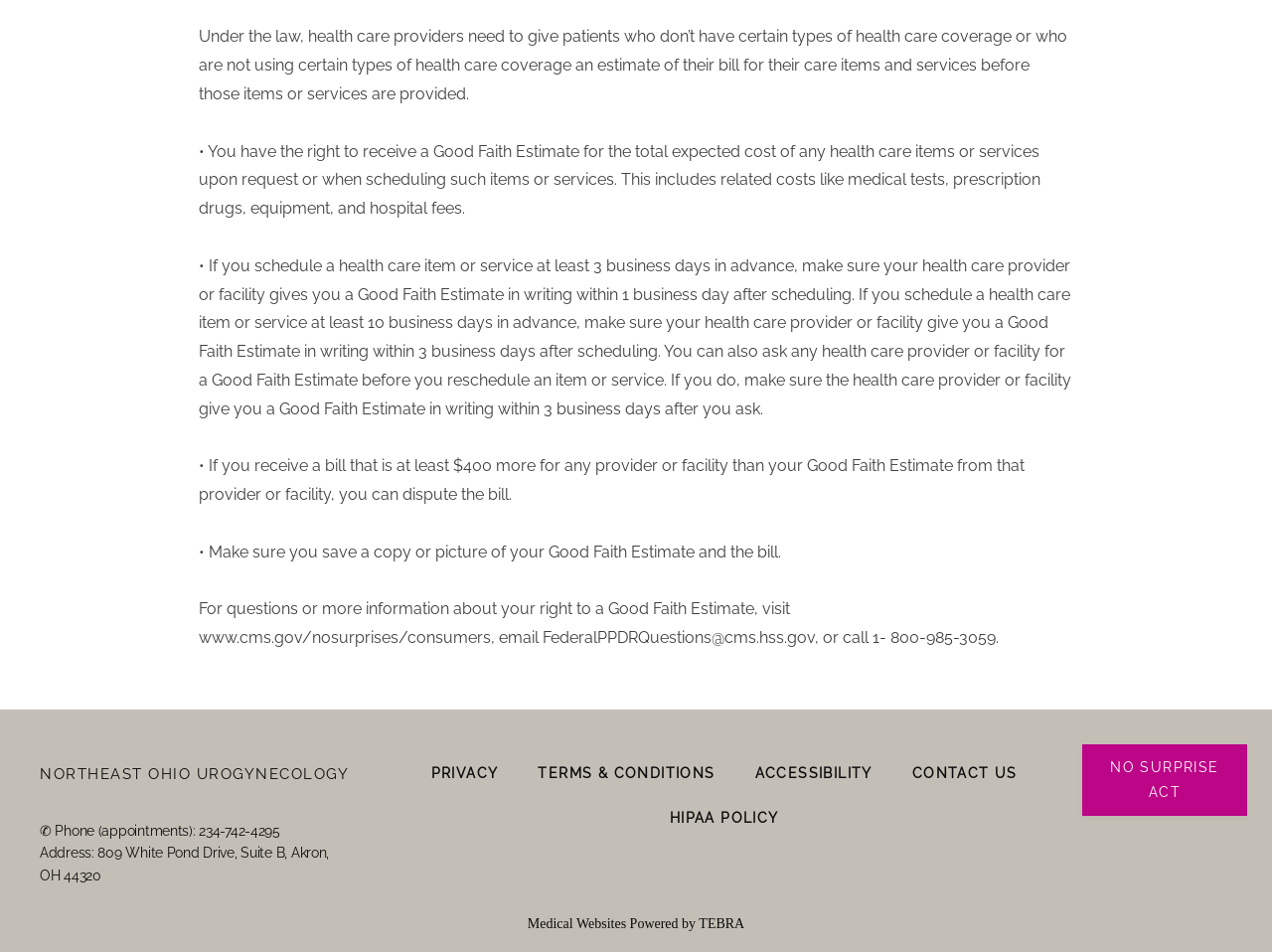What is the purpose of the link 'NO SURPRISE ACT'?
From the details in the image, provide a complete and detailed answer to the question.

The webpage has a link labeled 'NO SURPRISE ACT', which suggests that it provides information about the No Surprise Act. This act is likely related to the Good Faith Estimate and patients' rights under the law.